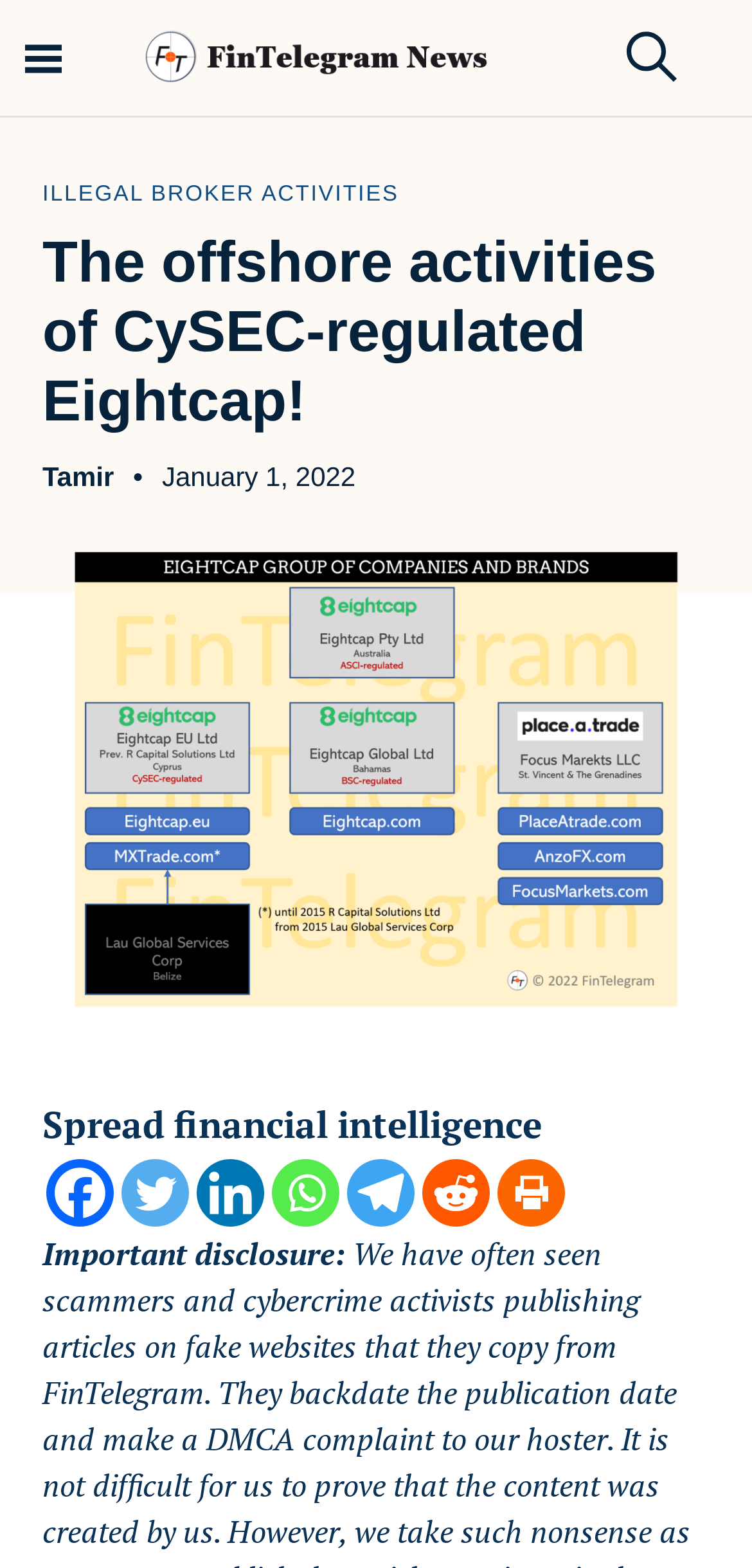Determine the coordinates of the bounding box for the clickable area needed to execute this instruction: "Share on Facebook".

[0.062, 0.739, 0.151, 0.782]